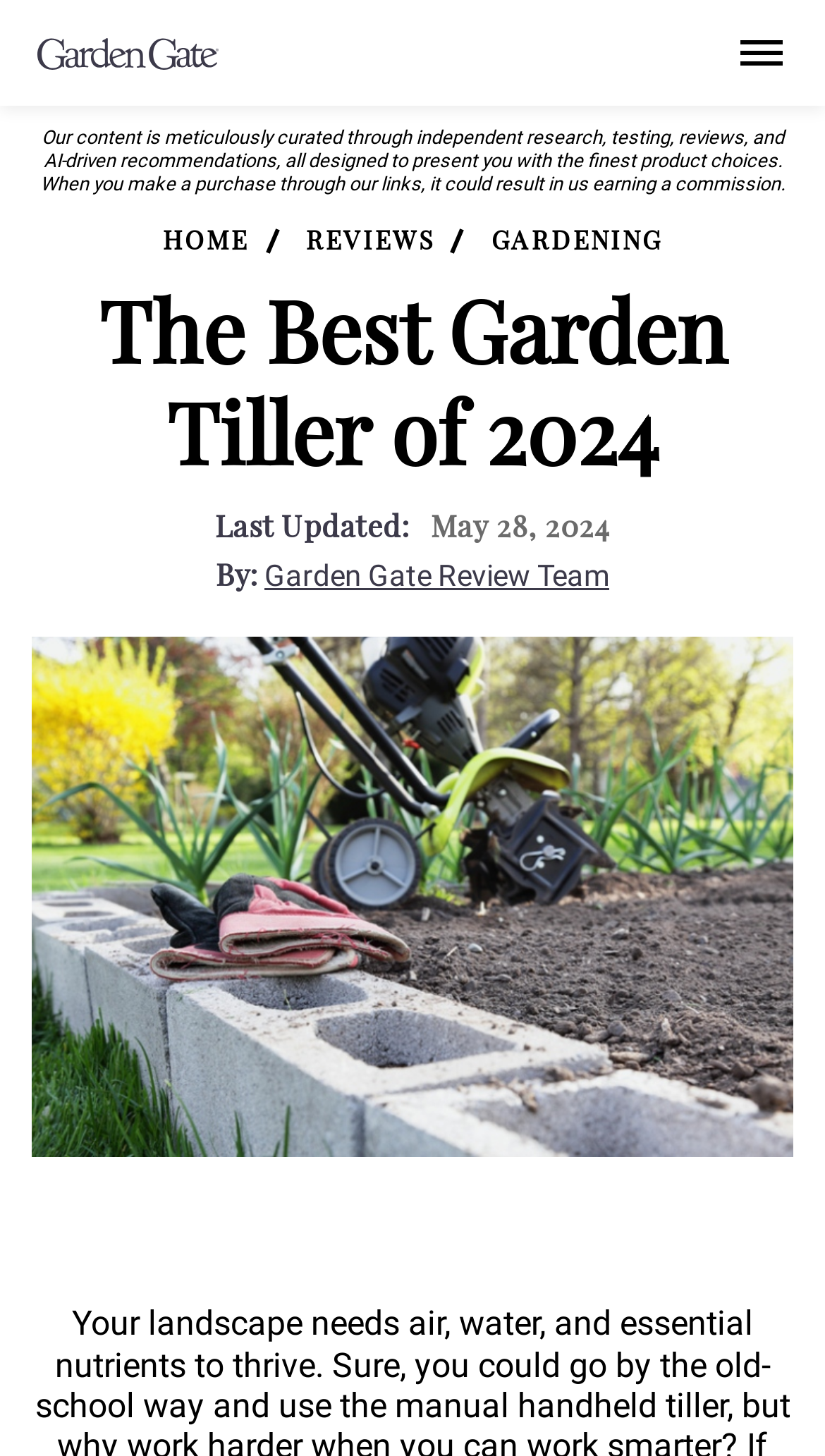Locate the heading on the webpage and return its text.

The Best Garden Tiller of 2024